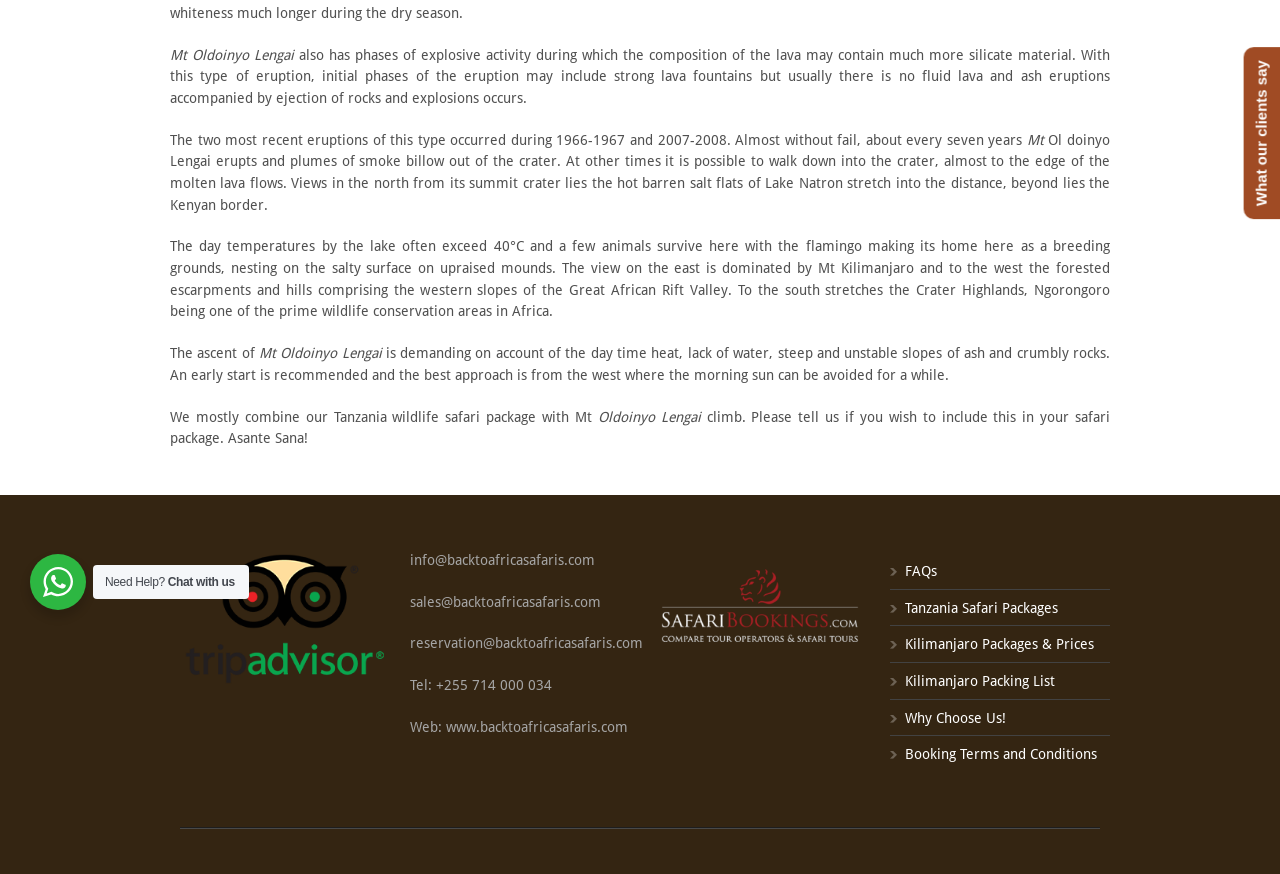Show the bounding box coordinates for the HTML element as described: "Customer Support".

None